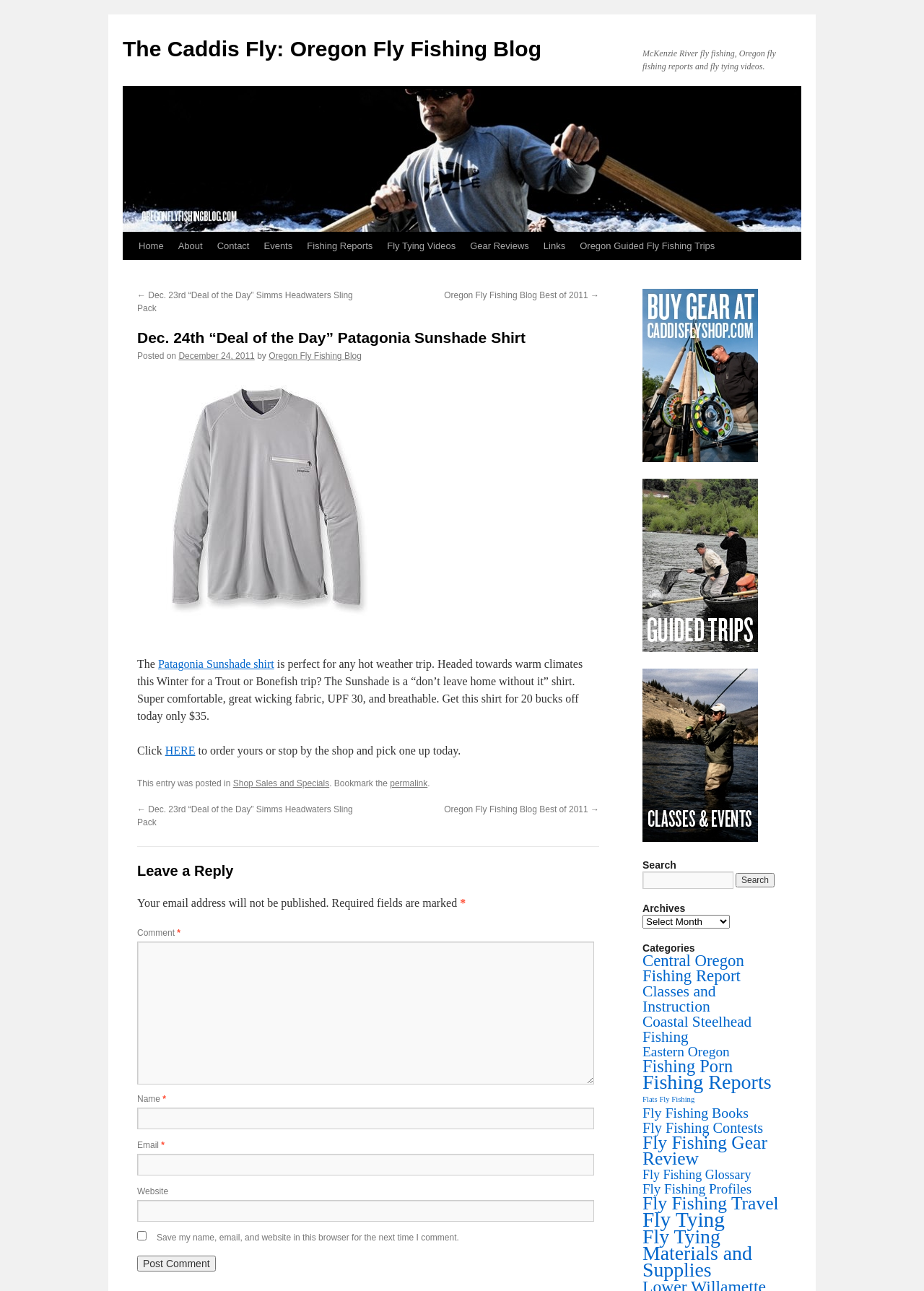Predict the bounding box coordinates of the area that should be clicked to accomplish the following instruction: "Click on the 'Home' link". The bounding box coordinates should consist of four float numbers between 0 and 1, i.e., [left, top, right, bottom].

[0.142, 0.18, 0.185, 0.201]